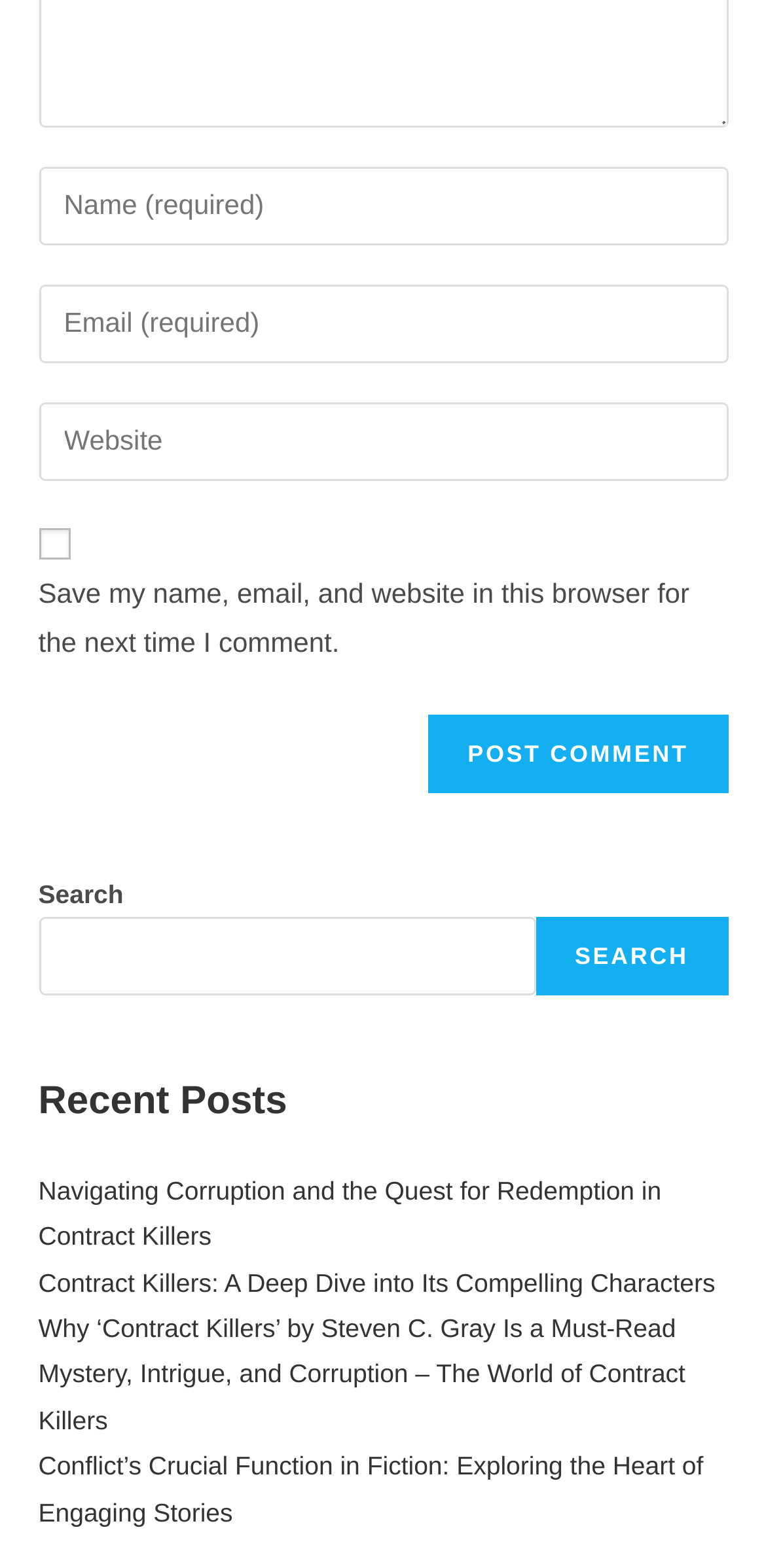Refer to the image and provide an in-depth answer to the question: 
What is the text on the 'Post Comment' button?

I looked at the commenting section and found a button with the text 'POST COMMENT'. This is the text on the button.